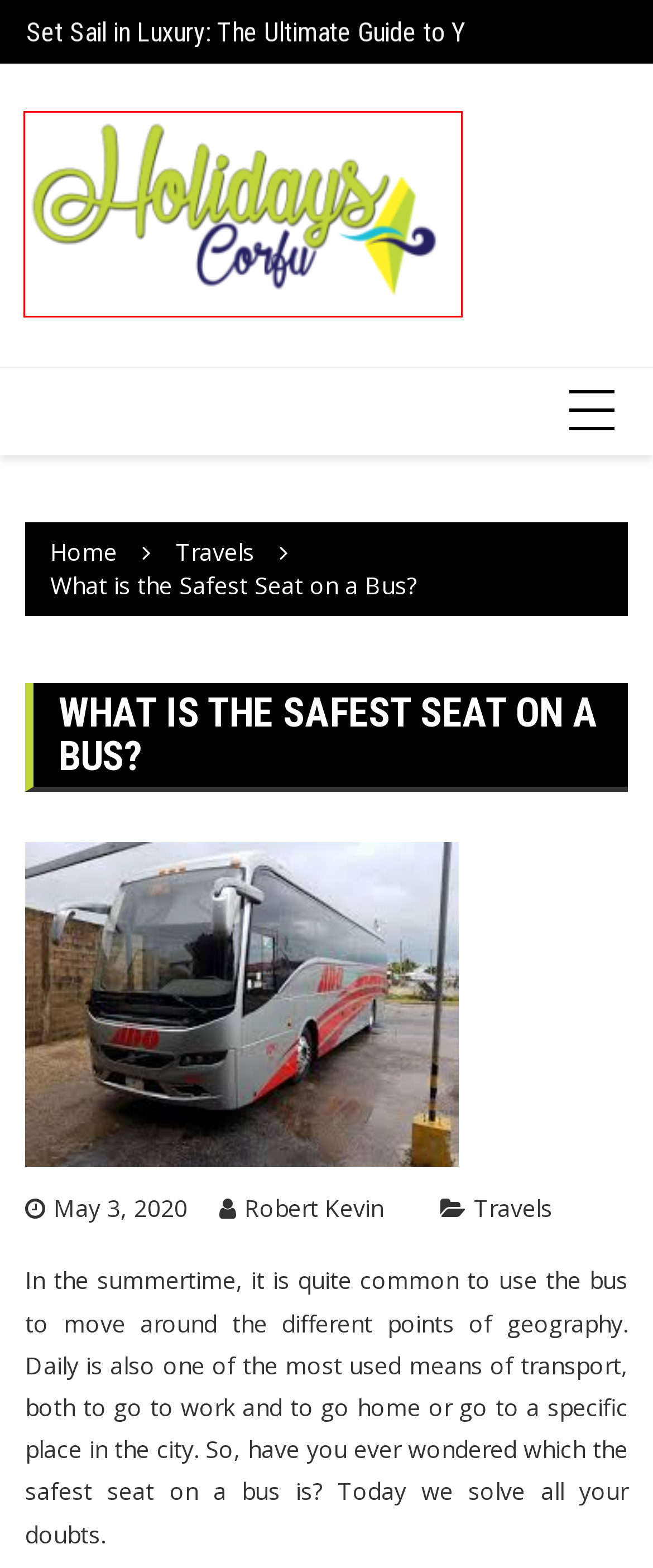Analyze the screenshot of a webpage with a red bounding box and select the webpage description that most accurately describes the new page resulting from clicking the element inside the red box. Here are the candidates:
A. Robert Kevin, Author at Holidays Corfu
B. Tricks To Fill Your Portraits With Light Indoors - Holidays Corfu
C. Holidays Corfu | Travel Blog
D. guides Archives - Holidays Corfu
E. stunning Archives - Holidays Corfu
F. December 2022 - Holidays Corfu
G. Travels Archives - Holidays Corfu
H. April 2019 - Holidays Corfu

C